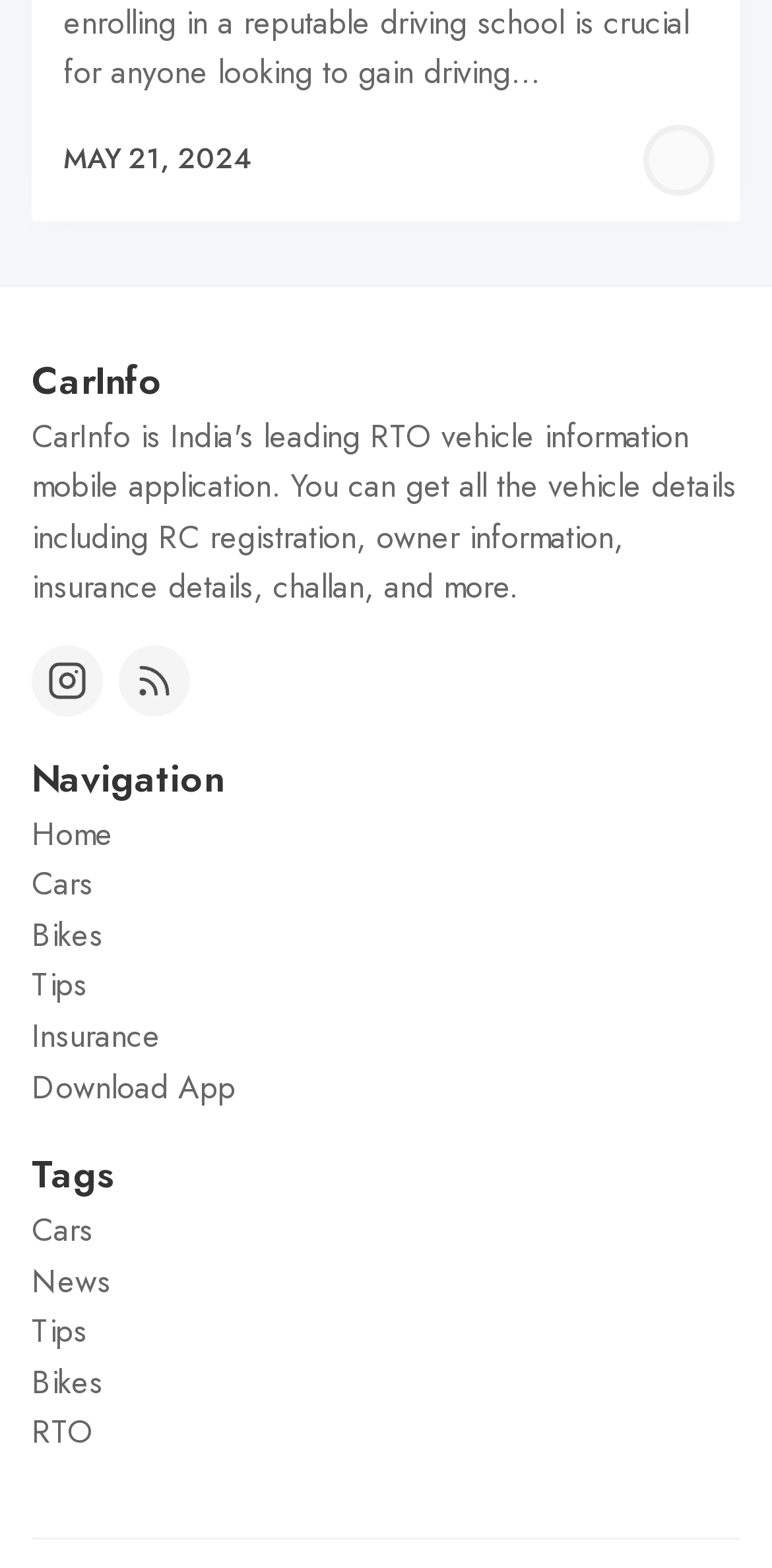Please provide a comprehensive response to the question below by analyzing the image: 
What are the social media platforms mentioned on the webpage?

The social media platforms mentioned on the webpage are 'Instagram' and 'RSS', which can be found in the link elements with the OCR texts 'Instagram' and 'RSS' and bounding box coordinates [0.041, 0.411, 0.133, 0.457] and [0.154, 0.411, 0.246, 0.457] respectively.